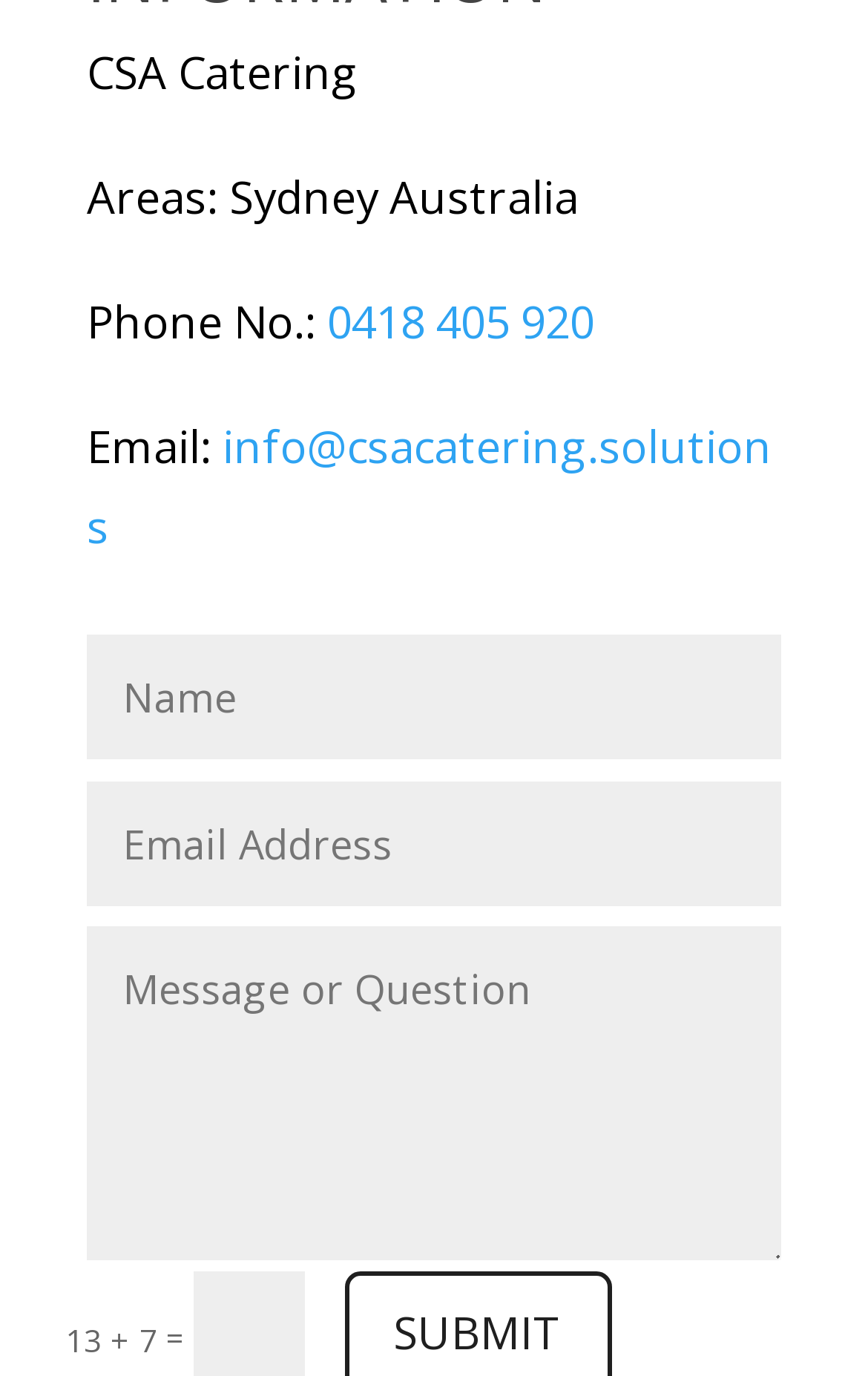What is the location served by CSA Catering?
Using the image as a reference, deliver a detailed and thorough answer to the question.

The location is obtained from the StaticText element 'Areas: Sydney Australia' which is located below the company name, indicating that CSA Catering serves the Sydney area in Australia.